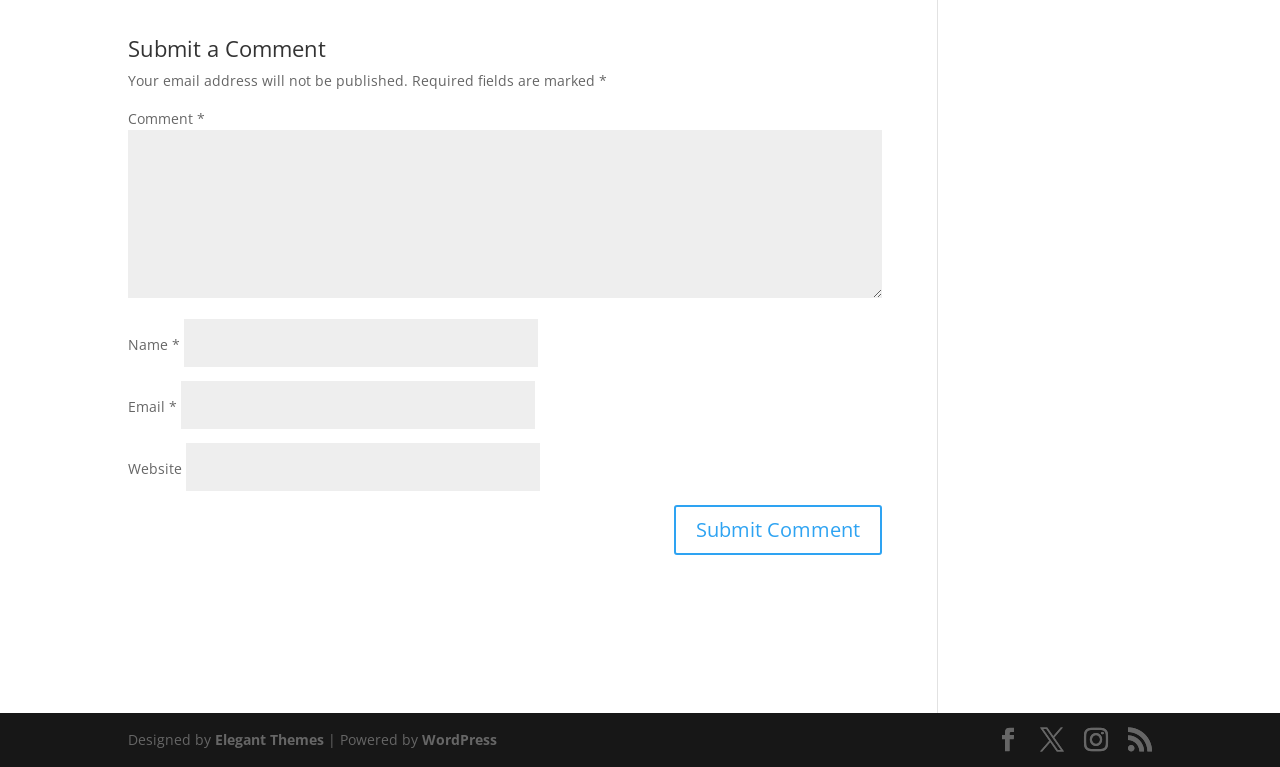What is the function of the button at the bottom of the page?
Look at the image and provide a detailed response to the question.

The button at the bottom of the page is labeled 'Submit Comment', indicating that its function is to submit the comment that the user has entered in the input fields above.